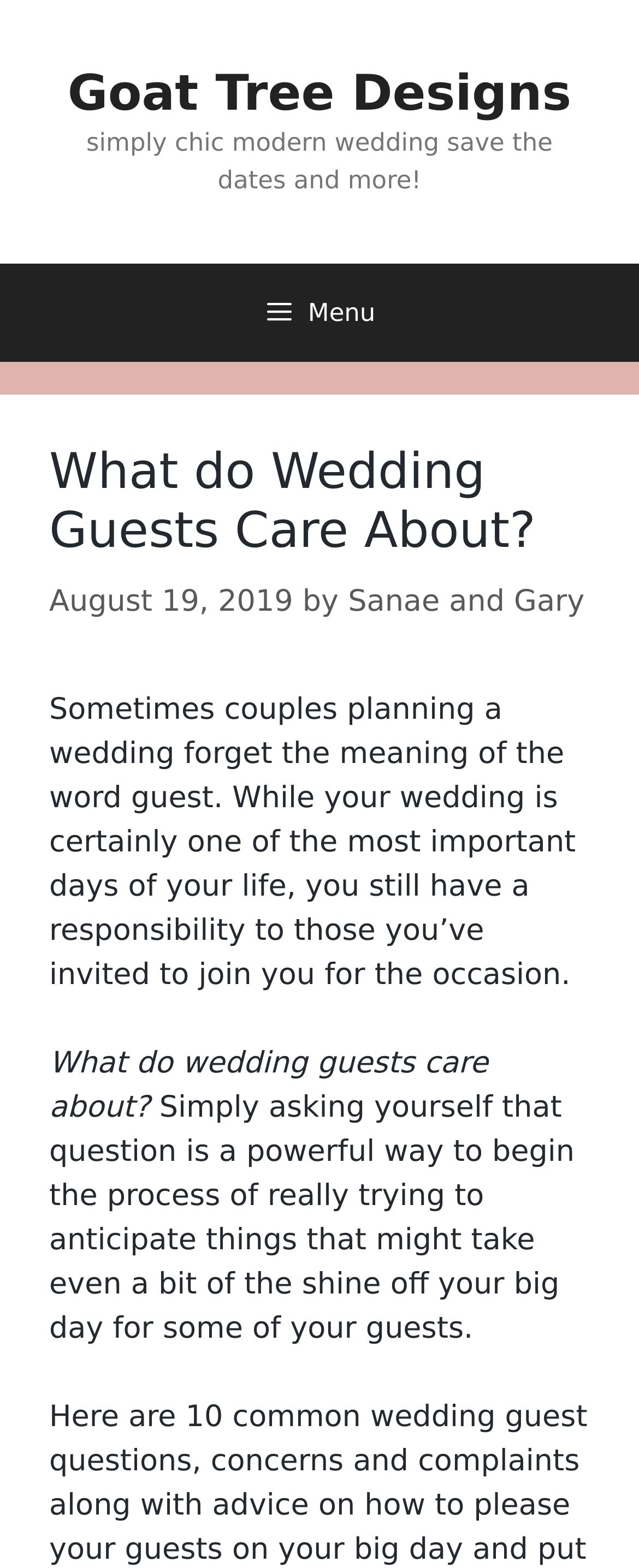Can you extract the primary headline text from the webpage?

What do Wedding Guests Care About?